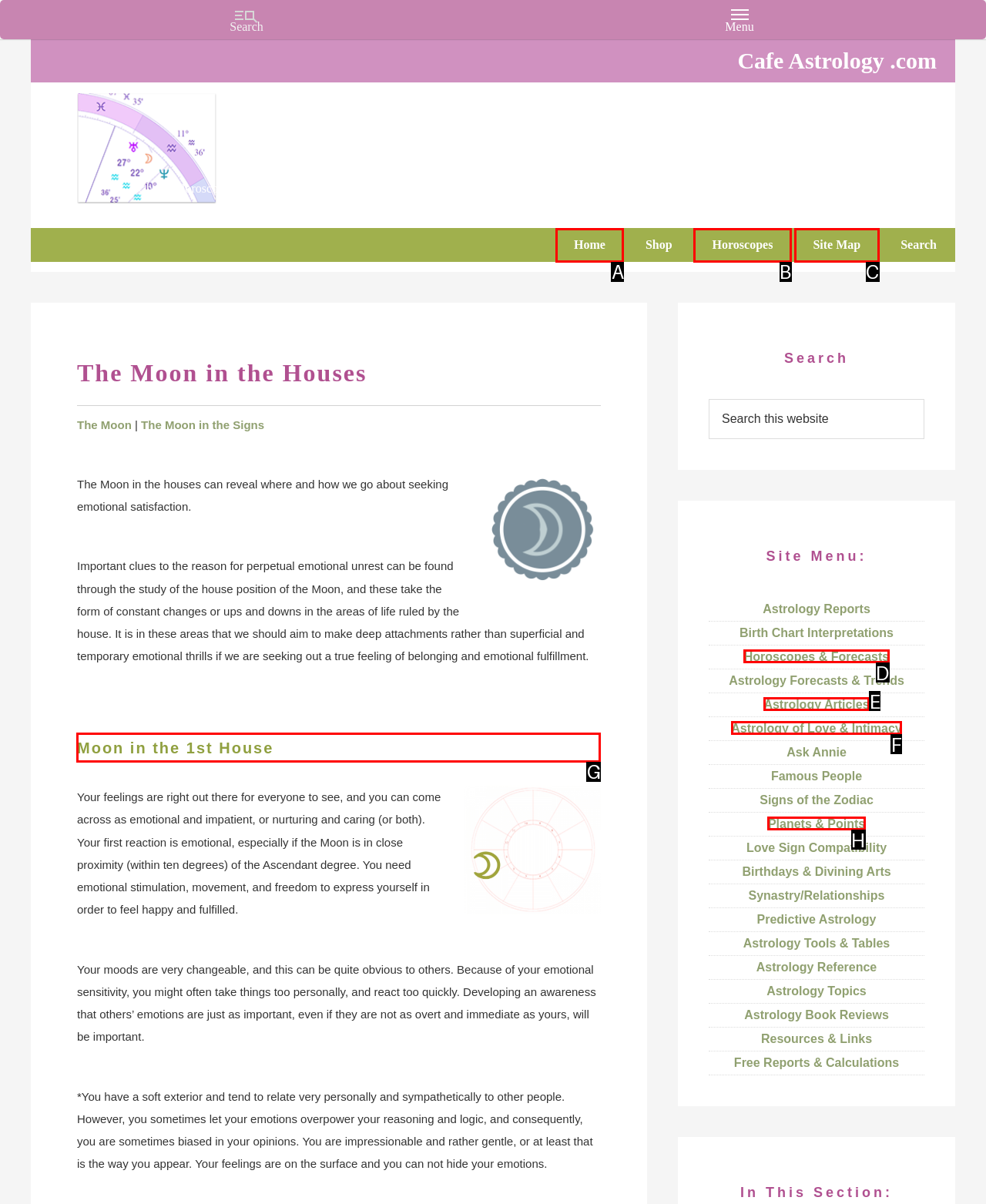Select the option I need to click to accomplish this task: Click Donate
Provide the letter of the selected choice from the given options.

None